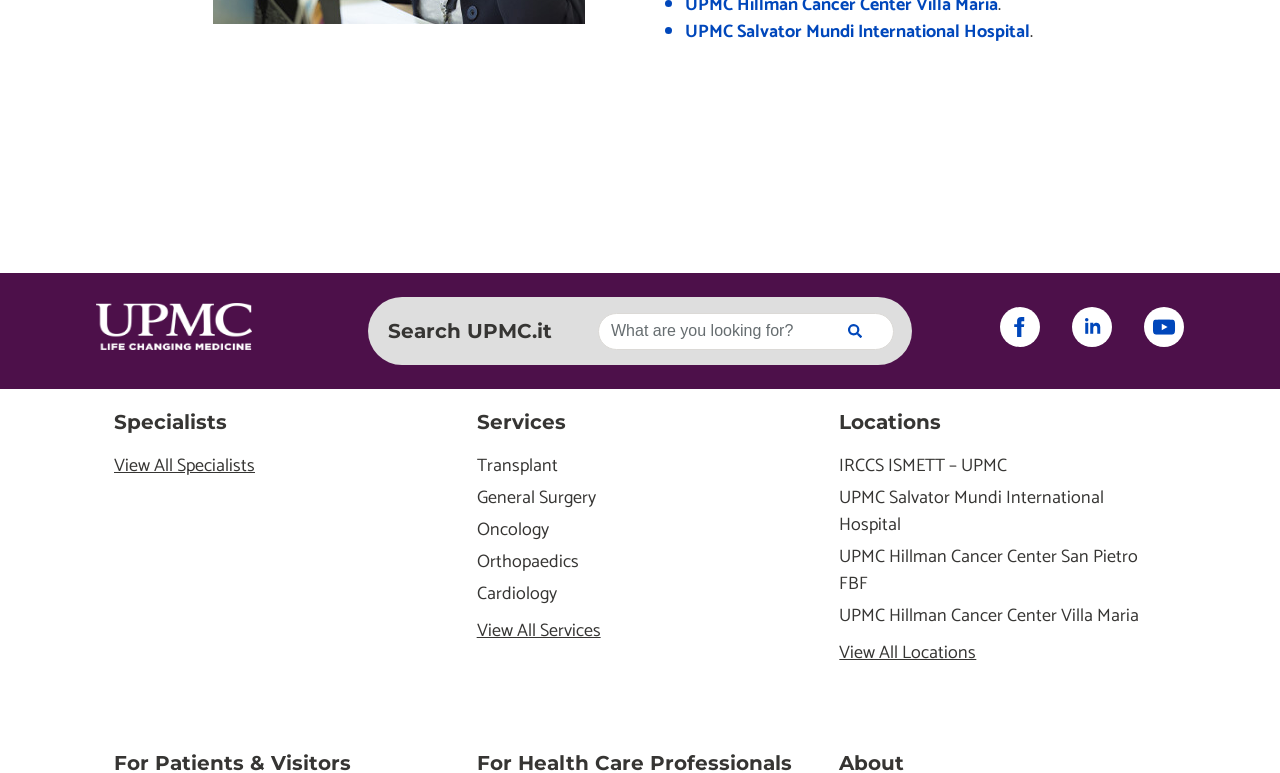What is the name of the hospital?
Utilize the information in the image to give a detailed answer to the question.

The name of the hospital can be found in the link element with the text 'UPMC Salvator Mundi International Hospital' which is located at the top of the webpage.